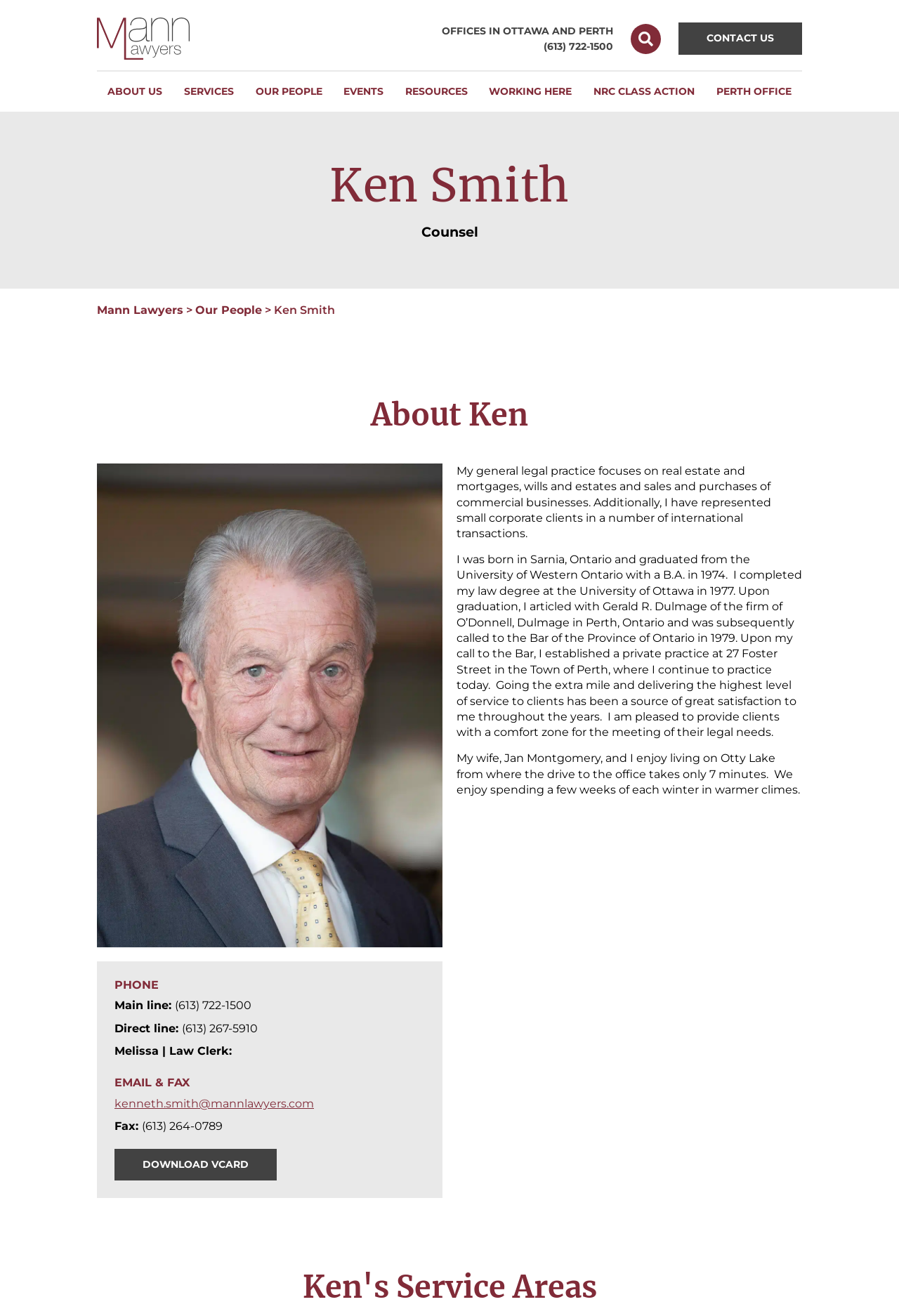Identify the bounding box coordinates of the HTML element based on this description: "Search".

[0.702, 0.018, 0.735, 0.041]